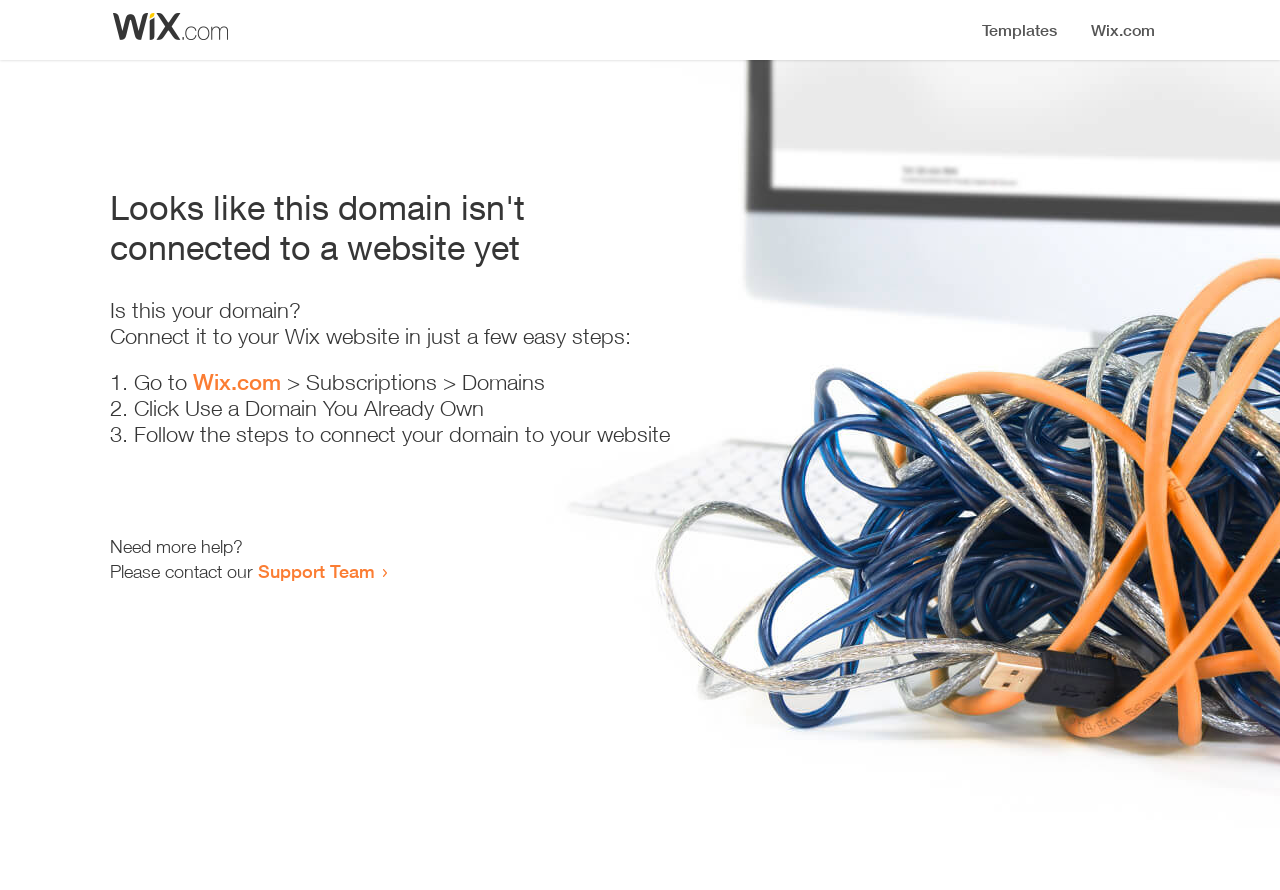Bounding box coordinates should be provided in the format (top-left x, top-left y, bottom-right x, bottom-right y) with all values between 0 and 1. Identify the bounding box for this UI element: Wix.com

[0.151, 0.415, 0.22, 0.444]